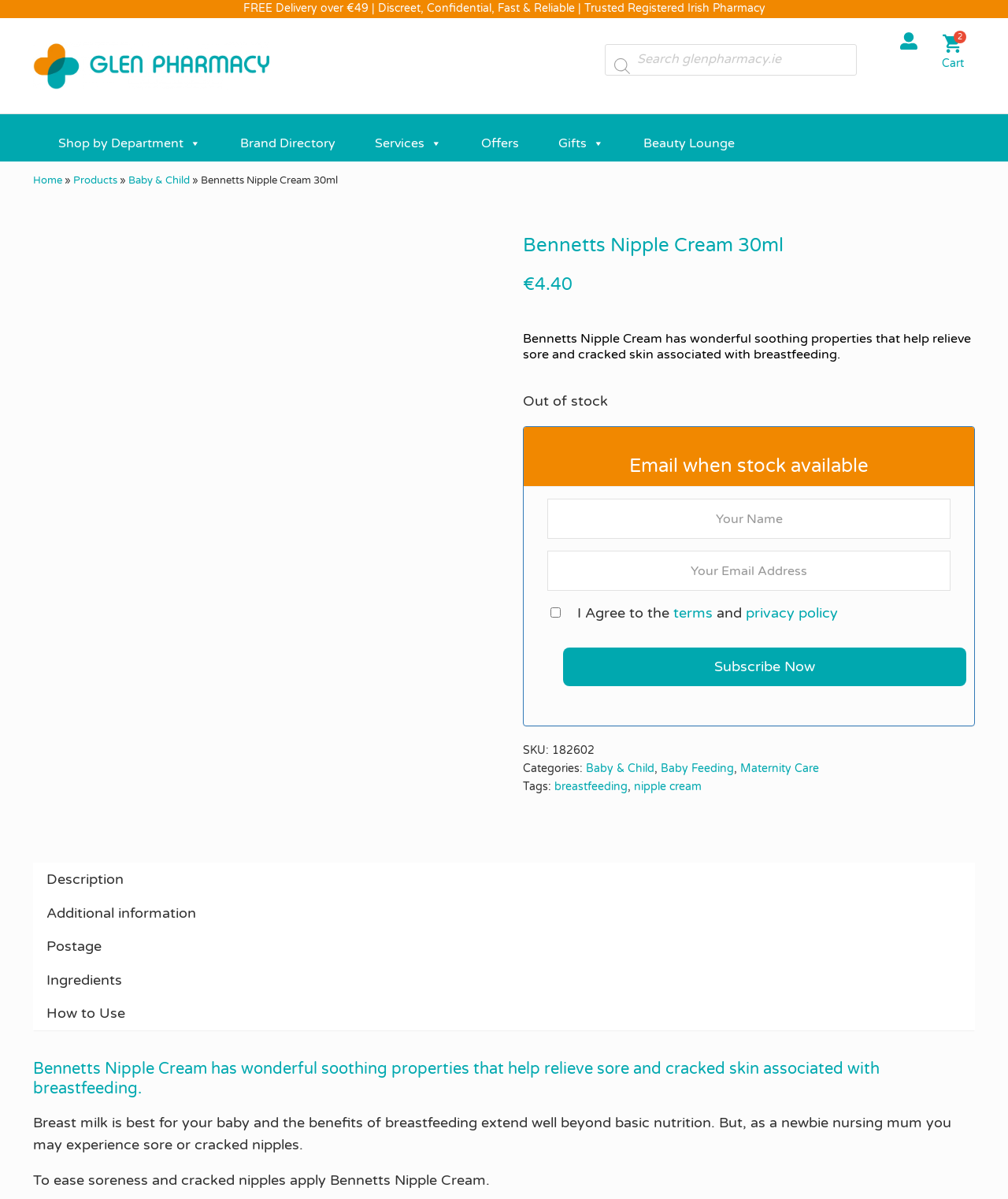How many tabs are available in the product information section?
Based on the image, answer the question in a detailed manner.

I found the answer by looking at the product information section, where five tabs are displayed: 'Description', 'Additional information', 'Postage', 'Ingredients', and 'How to Use'.